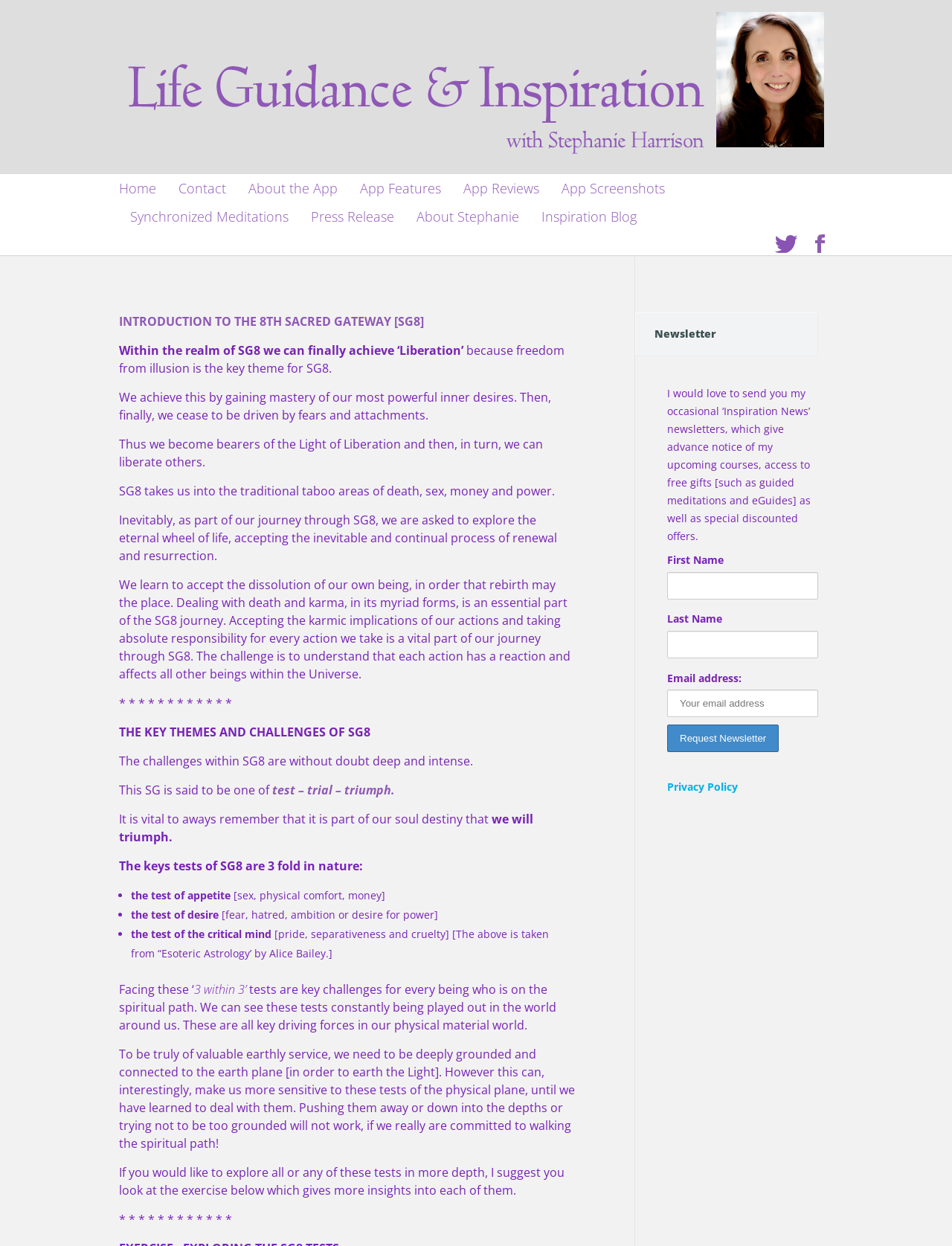Determine the bounding box coordinates of the UI element described below. Use the format (top-left x, top-left y, bottom-right x, bottom-right y) with floating point numbers between 0 and 1: Synchronized Meditations

[0.125, 0.162, 0.315, 0.185]